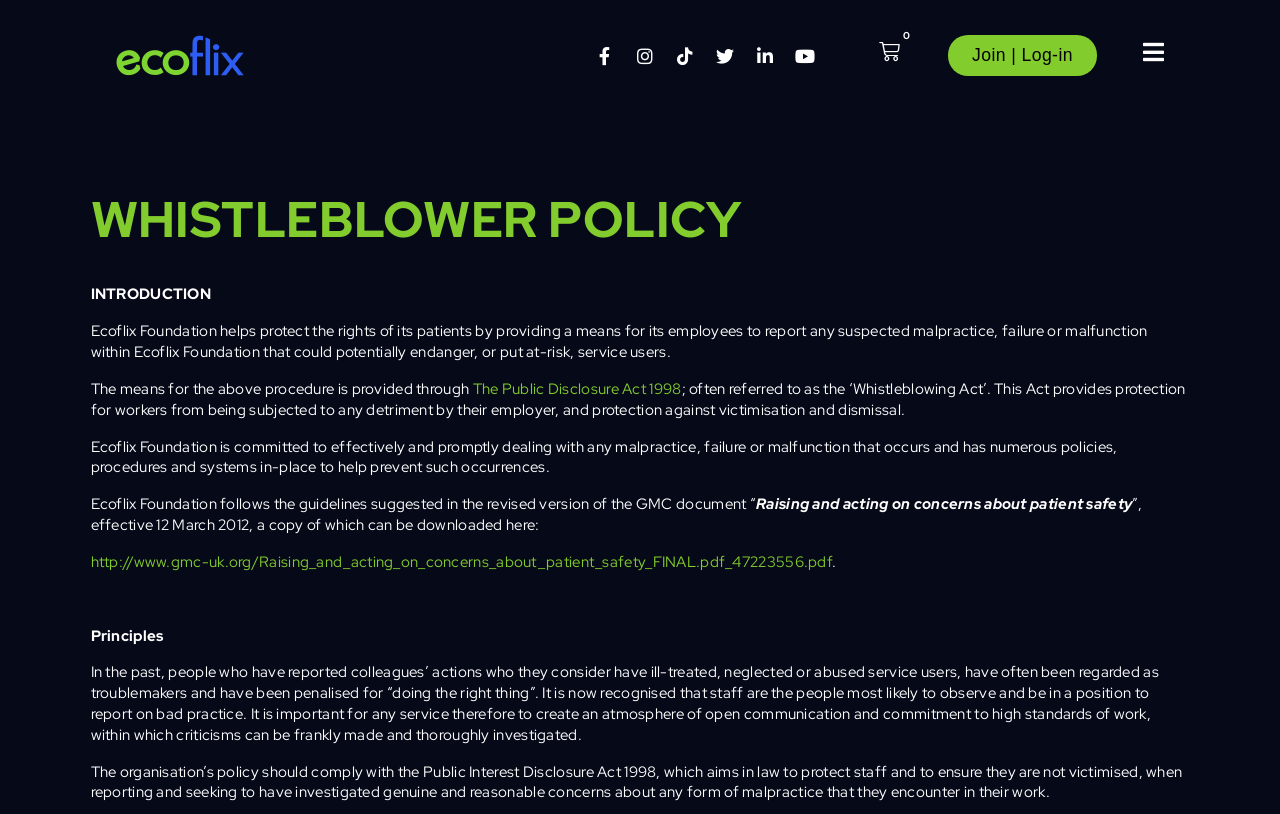What is the document that can be downloaded from the webpage? Based on the screenshot, please respond with a single word or phrase.

Raising and acting on concerns about patient safety